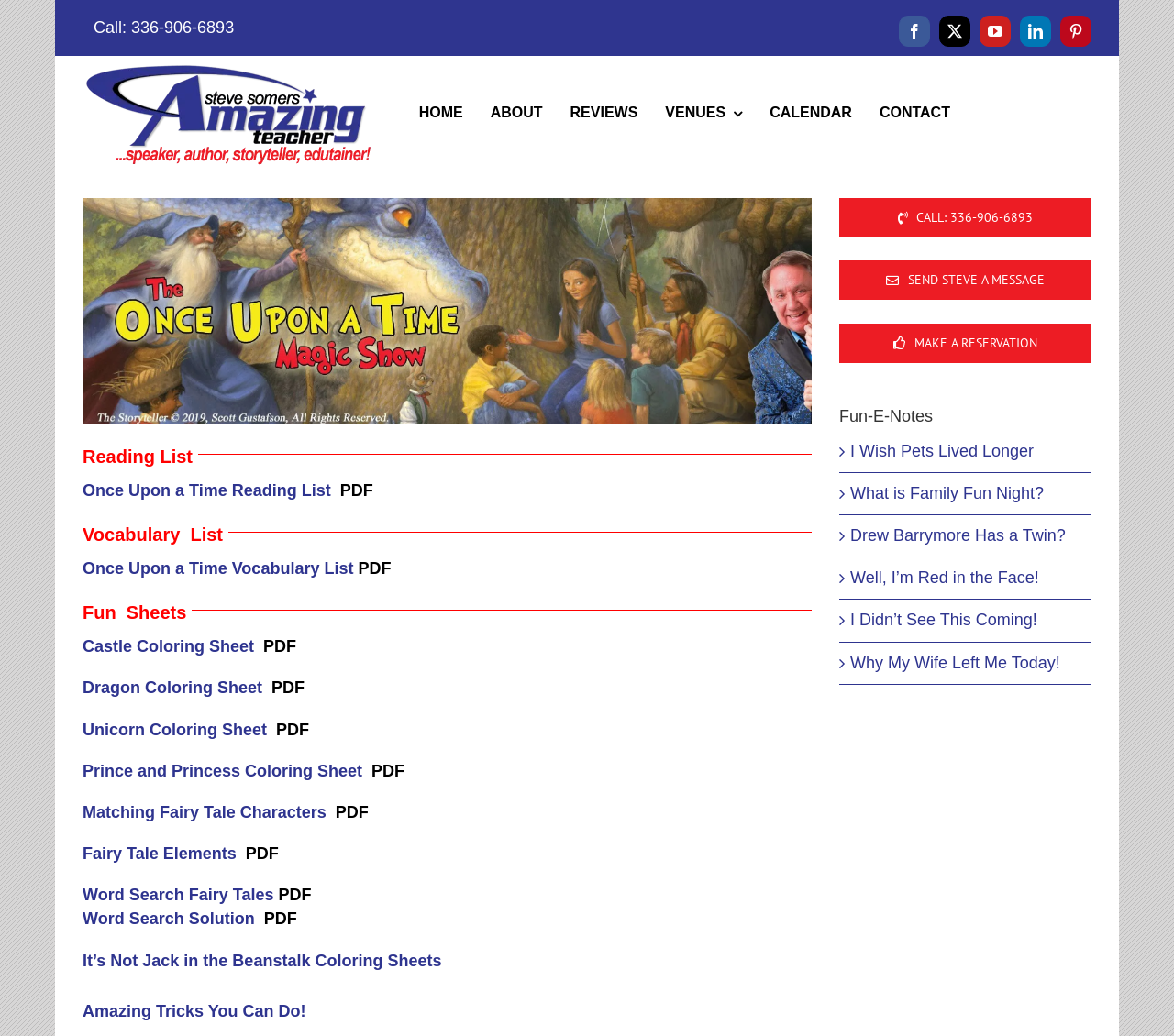Identify the bounding box coordinates for the element you need to click to achieve the following task: "View the 'Castle Coloring Sheet'". Provide the bounding box coordinates as four float numbers between 0 and 1, in the form [left, top, right, bottom].

[0.07, 0.615, 0.216, 0.633]